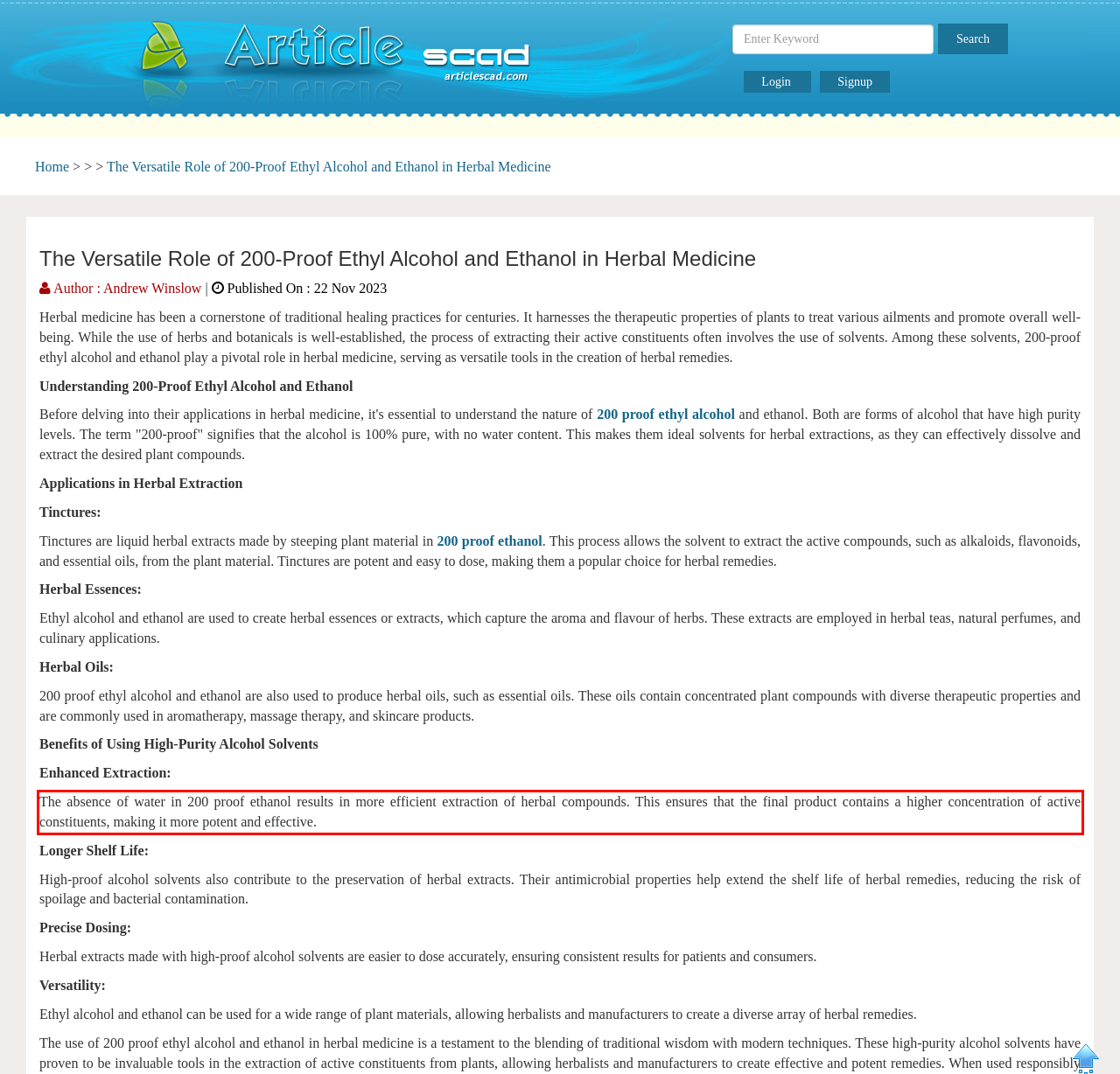You have a screenshot of a webpage, and there is a red bounding box around a UI element. Utilize OCR to extract the text within this red bounding box.

The absence of water in 200 proof ethanol results in more efficient extraction of herbal compounds. This ensures that the final product contains a higher concentration of active constituents, making it more potent and effective.